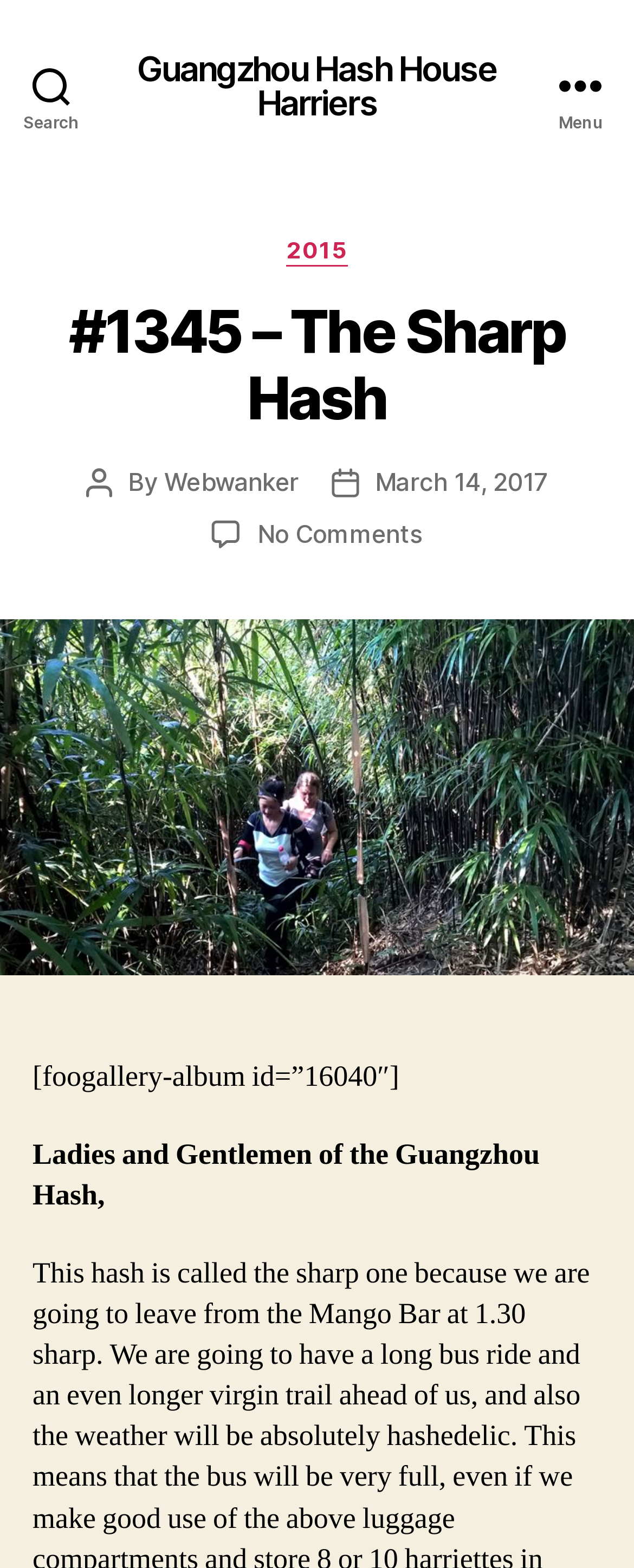Provide an in-depth caption for the elements present on the webpage.

The webpage appears to be a blog post or article about a hash event, specifically "#1345 - The Sharp Hash" organized by the Guangzhou Hash House Harriers. 

At the top of the page, there are three buttons: a "Search" button on the left, a "Menu" button on the right, and a link to "Guangzhou Hash House Harriers" in the middle. 

Below these buttons, there is a header section that contains several elements. On the left, there is a heading that displays the title of the post, "#1345 – The Sharp Hash". To the right of the title, there are several lines of text that provide metadata about the post, including the author "Webwanker", the post date "March 14, 2017", and a note that there are "No Comments" on the post. 

Further down, there is a figure or image, which takes up most of the width of the page. Below the image, there is a block of text that appears to be the introduction or description of the hash event. The text starts with "Ladies and Gentlemen of the Guangzhou Hash," and continues to describe the event, mentioning that it will start at 1:30 sharp from the Mango Bar.